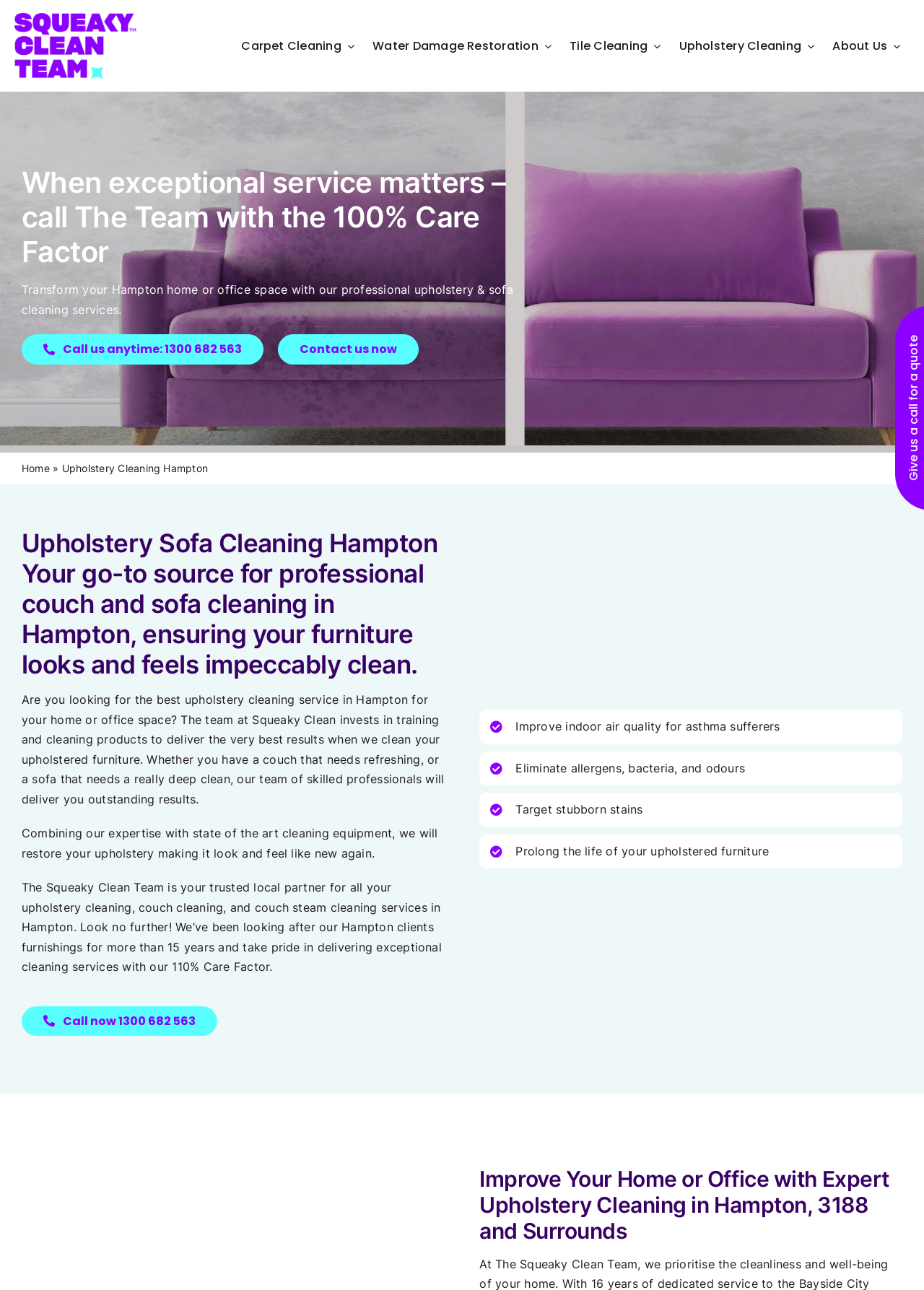What is the benefit of using this upholstery cleaning service for asthma sufferers?
Refer to the screenshot and answer in one word or phrase.

Improve indoor air quality